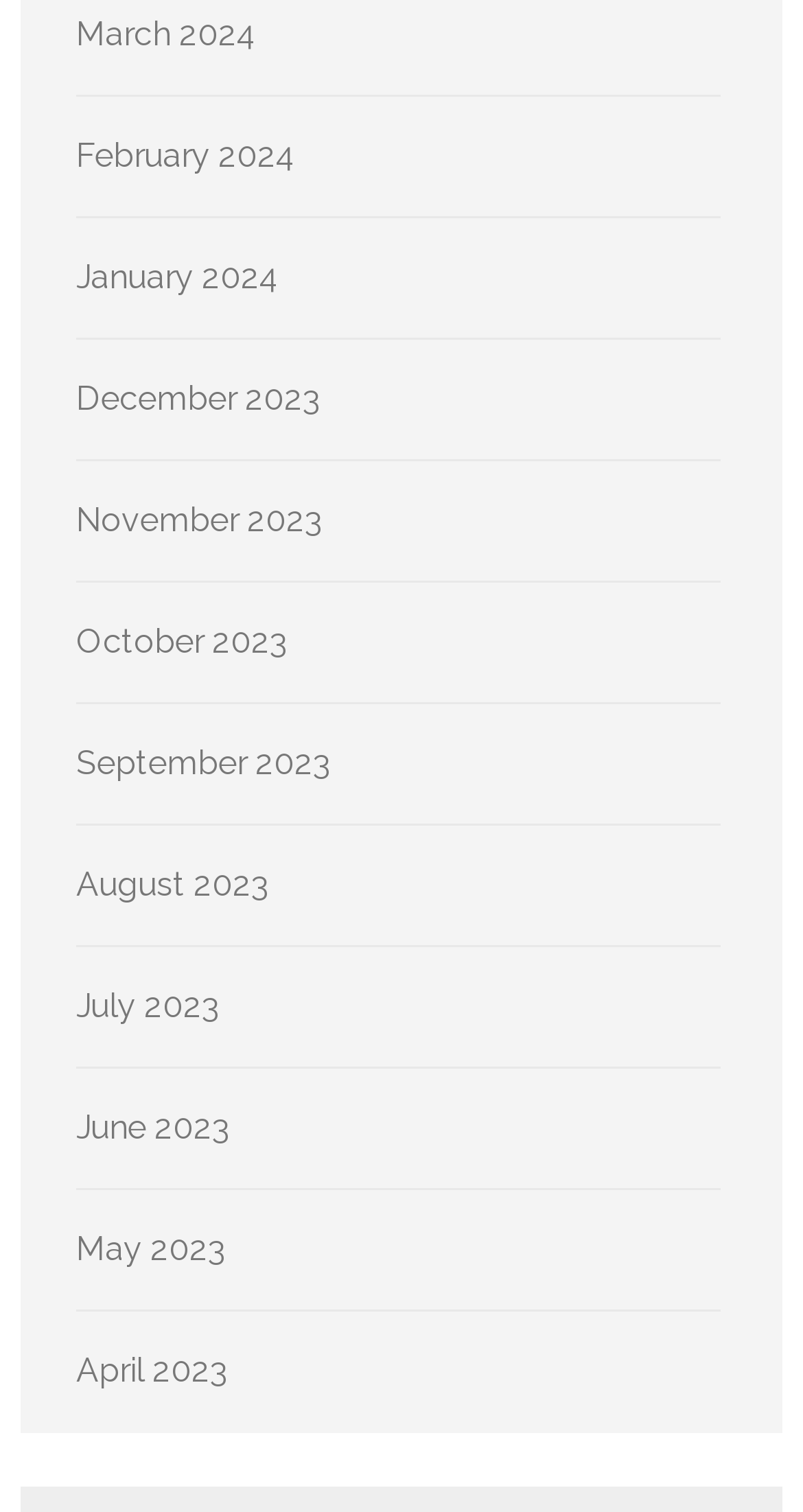Locate the bounding box coordinates of the element's region that should be clicked to carry out the following instruction: "Go to February 2024". The coordinates need to be four float numbers between 0 and 1, i.e., [left, top, right, bottom].

[0.095, 0.09, 0.369, 0.116]